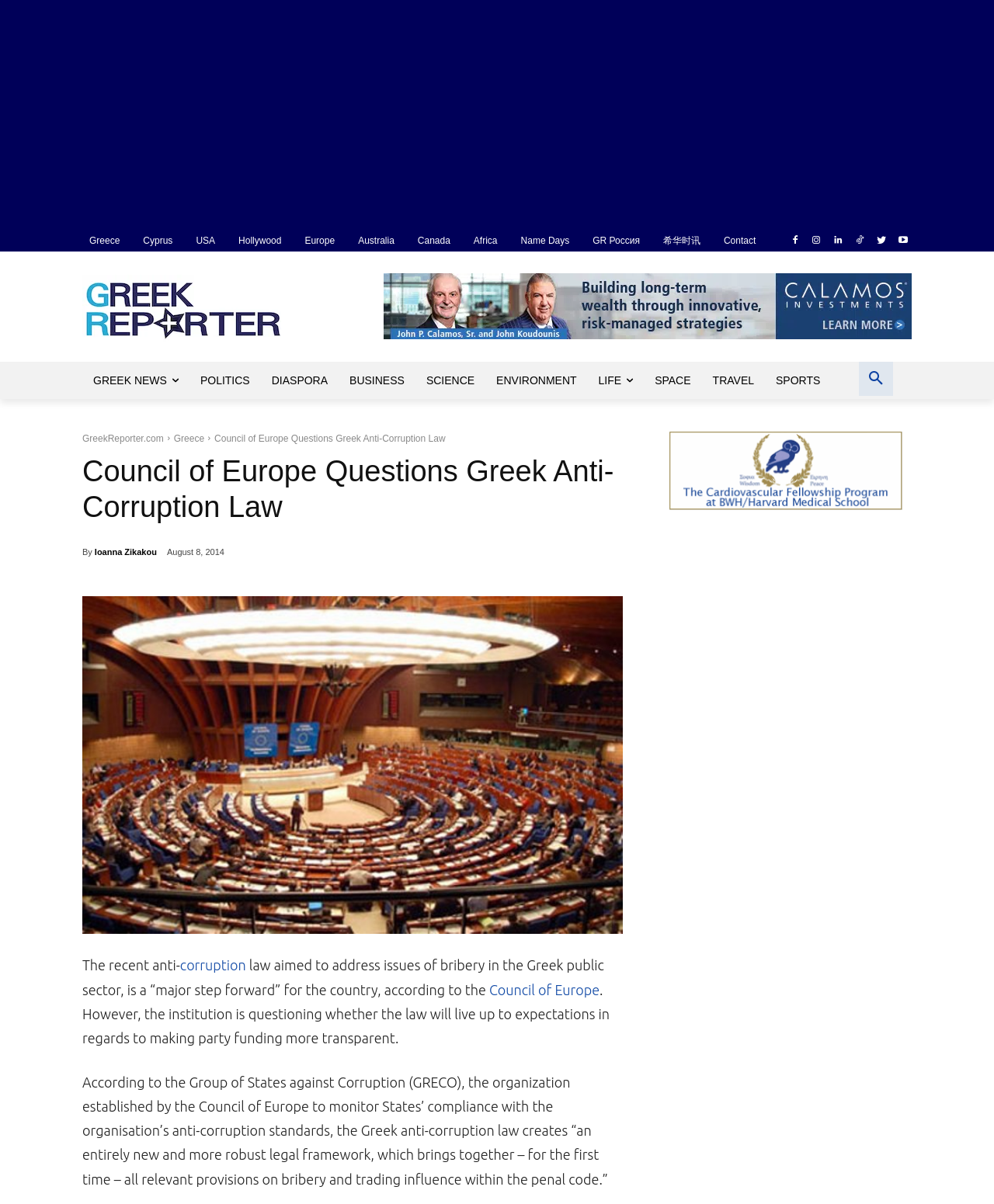Could you highlight the region that needs to be clicked to execute the instruction: "Learn more about the Council of Europe"?

[0.492, 0.815, 0.603, 0.828]